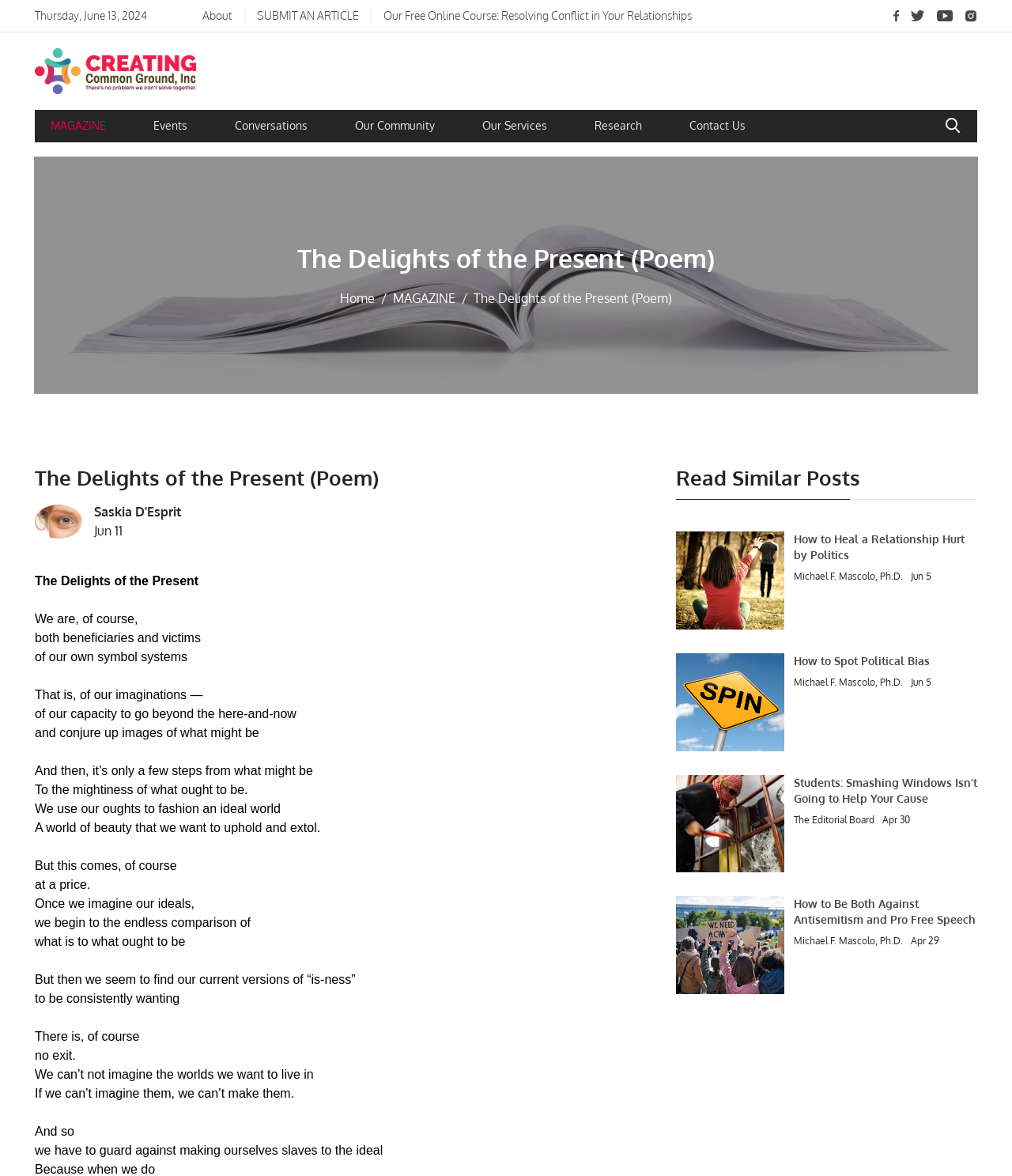Please find the bounding box for the following UI element description. Provide the coordinates in (top-left x, top-left y, bottom-right x, bottom-right y) format, with values between 0 and 1: Поиск

None